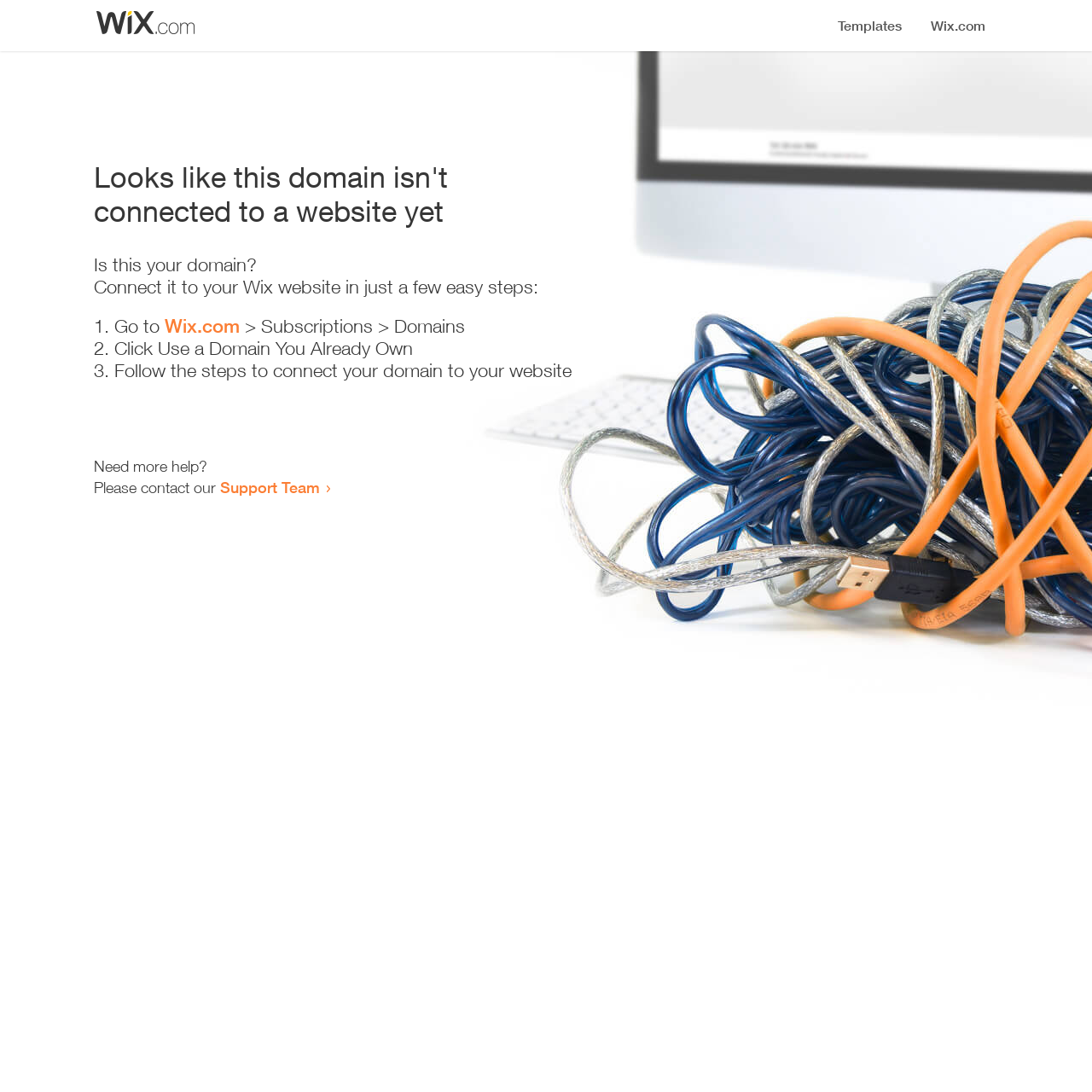Where can I get more help?
Using the image, give a concise answer in the form of a single word or short phrase.

Support Team